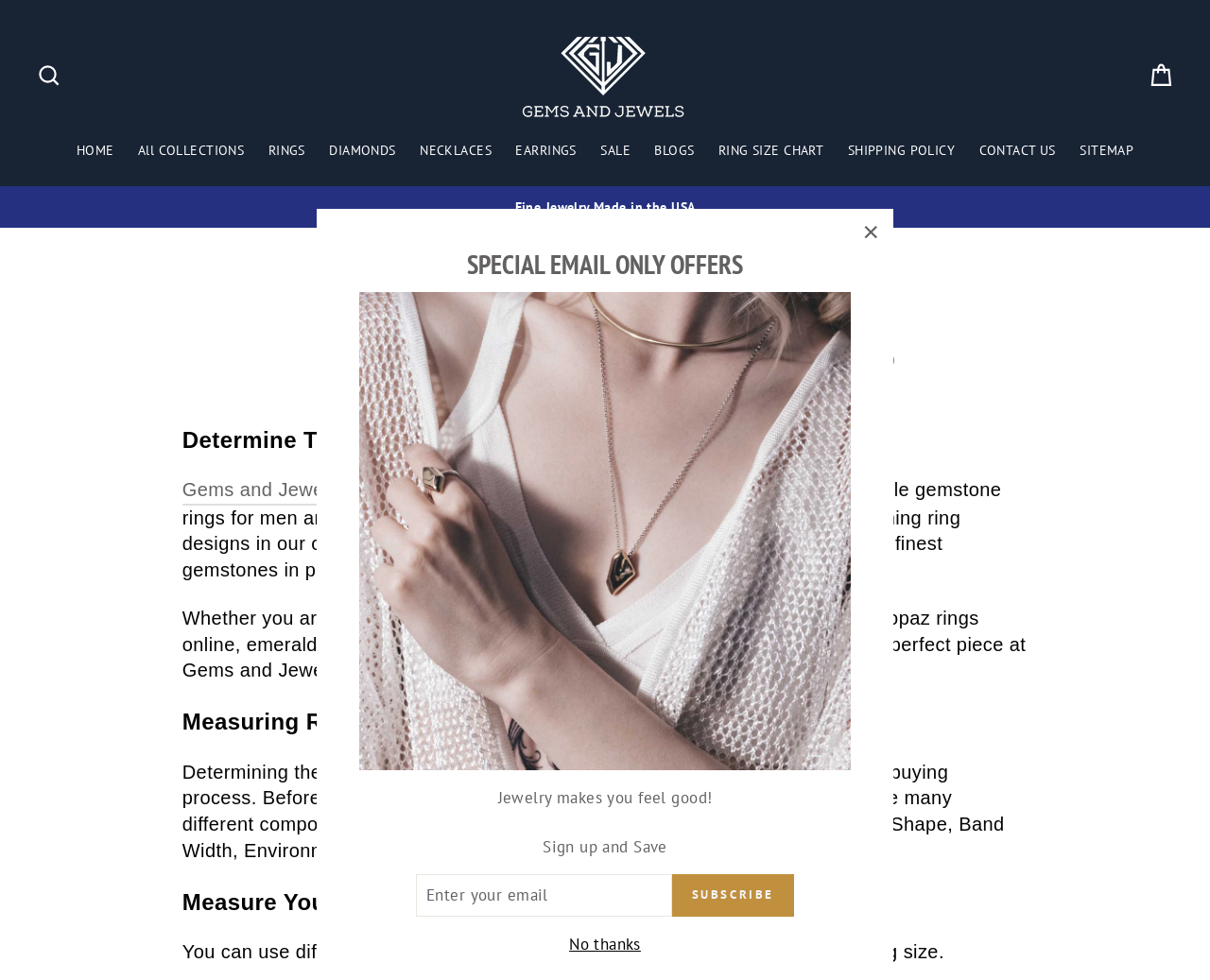Predict the bounding box coordinates of the area that should be clicked to accomplish the following instruction: "View ring size chart". The bounding box coordinates should consist of four float numbers between 0 and 1, i.e., [left, top, right, bottom].

[0.586, 0.135, 0.689, 0.171]